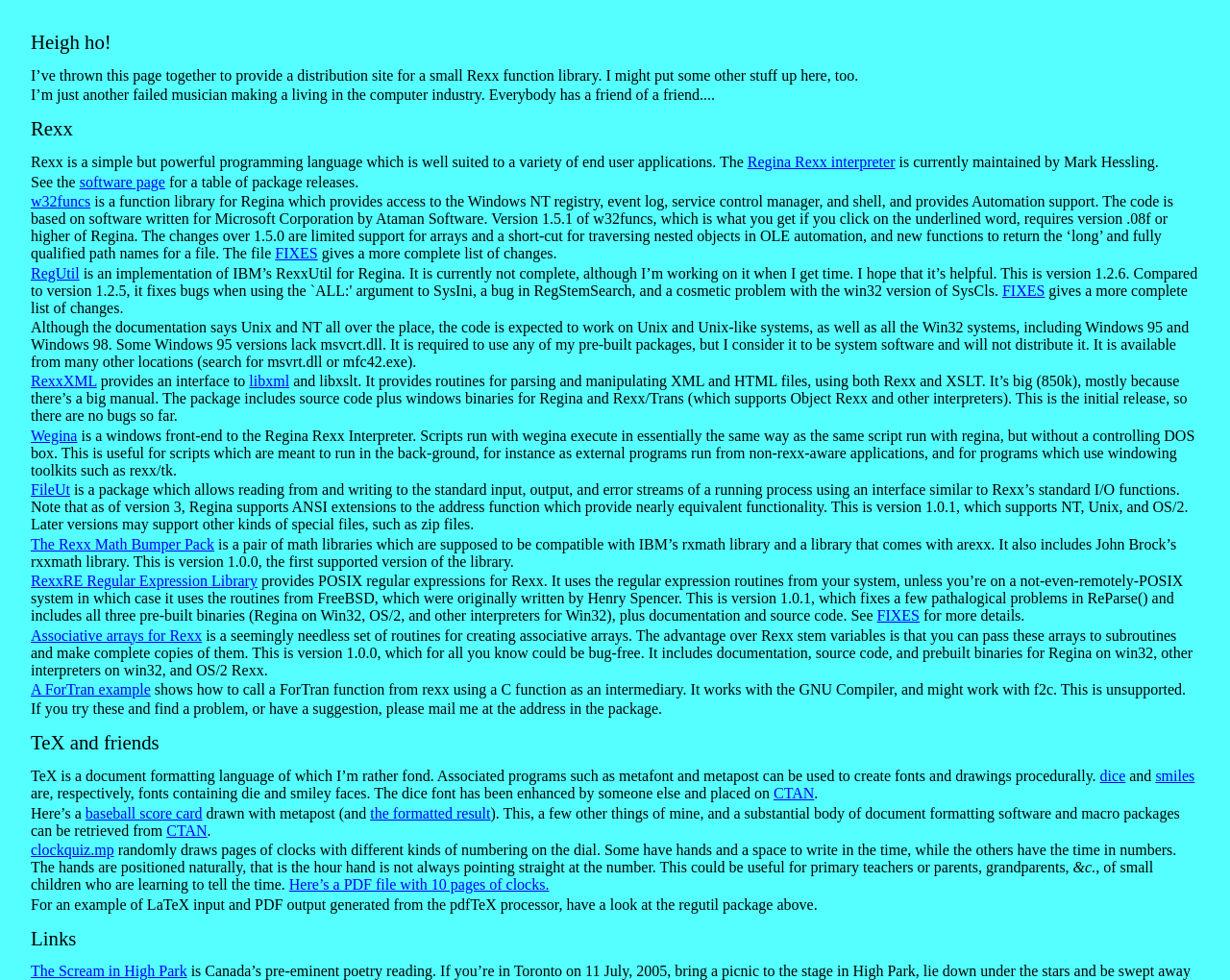Identify the bounding box coordinates of the region that should be clicked to execute the following instruction: "Learn more about 'RexxXML'".

[0.025, 0.381, 0.079, 0.397]